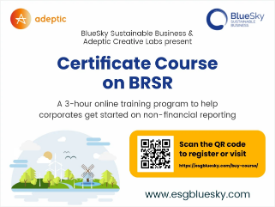Analyze the image and provide a detailed answer to the question: What do the nature illustrations symbolize?

The caption explains that the overall design incorporates illustrations of nature, which symbolize sustainability and corporate responsibility, highlighting the course's focus on non-financial reporting practices.